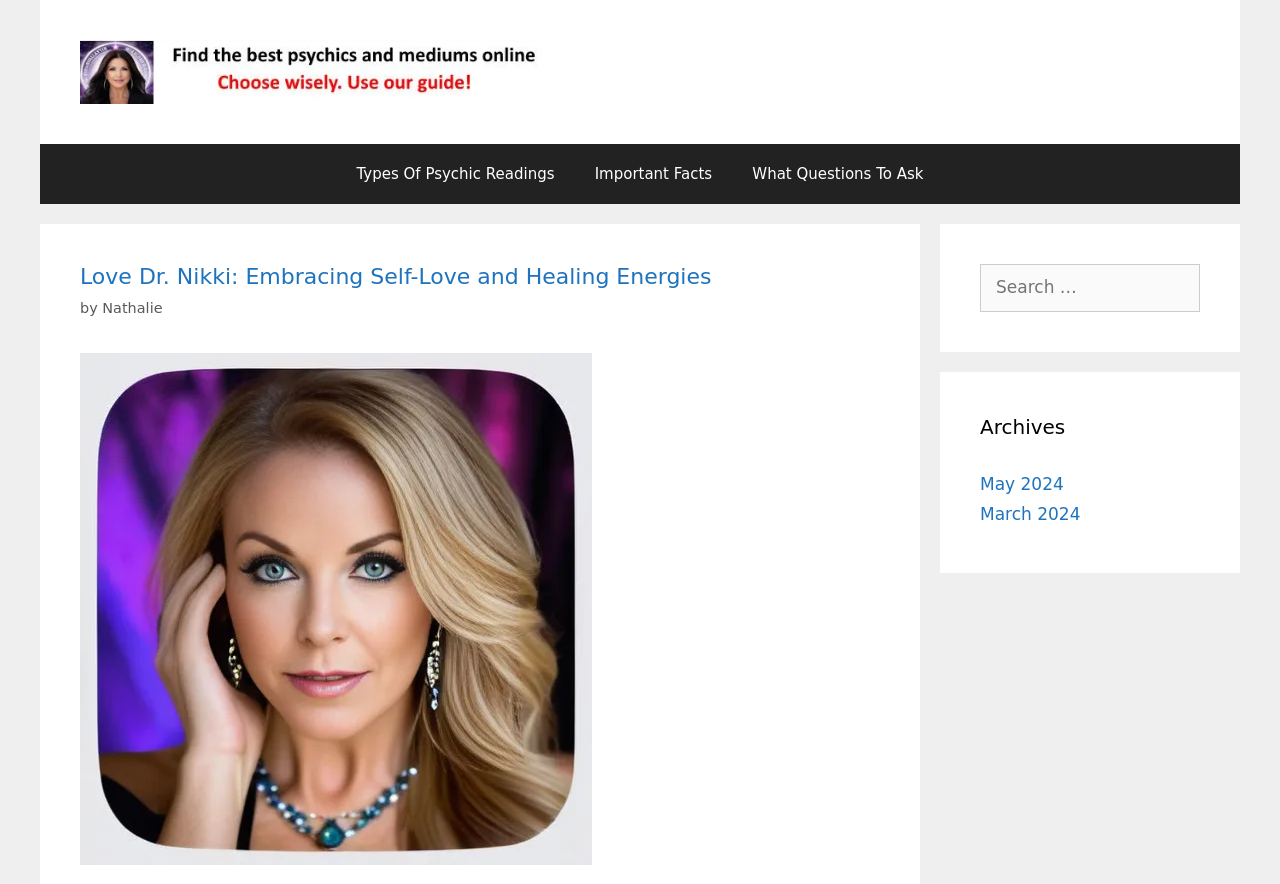Locate the bounding box coordinates of the area where you should click to accomplish the instruction: "Click on the 'Psychic online readings' link".

[0.062, 0.069, 0.43, 0.092]